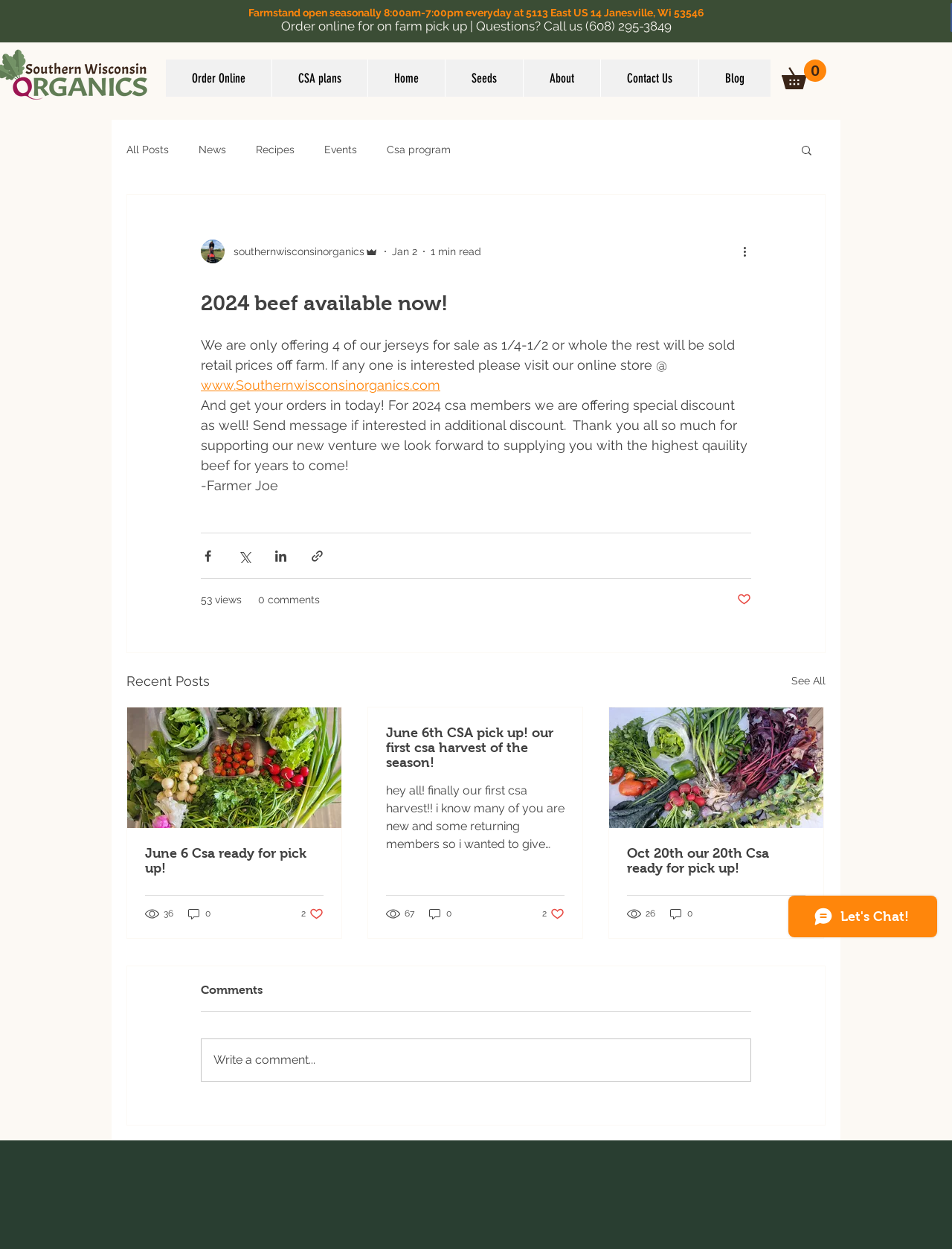Locate and extract the text of the main heading on the webpage.

2024 beef available now!